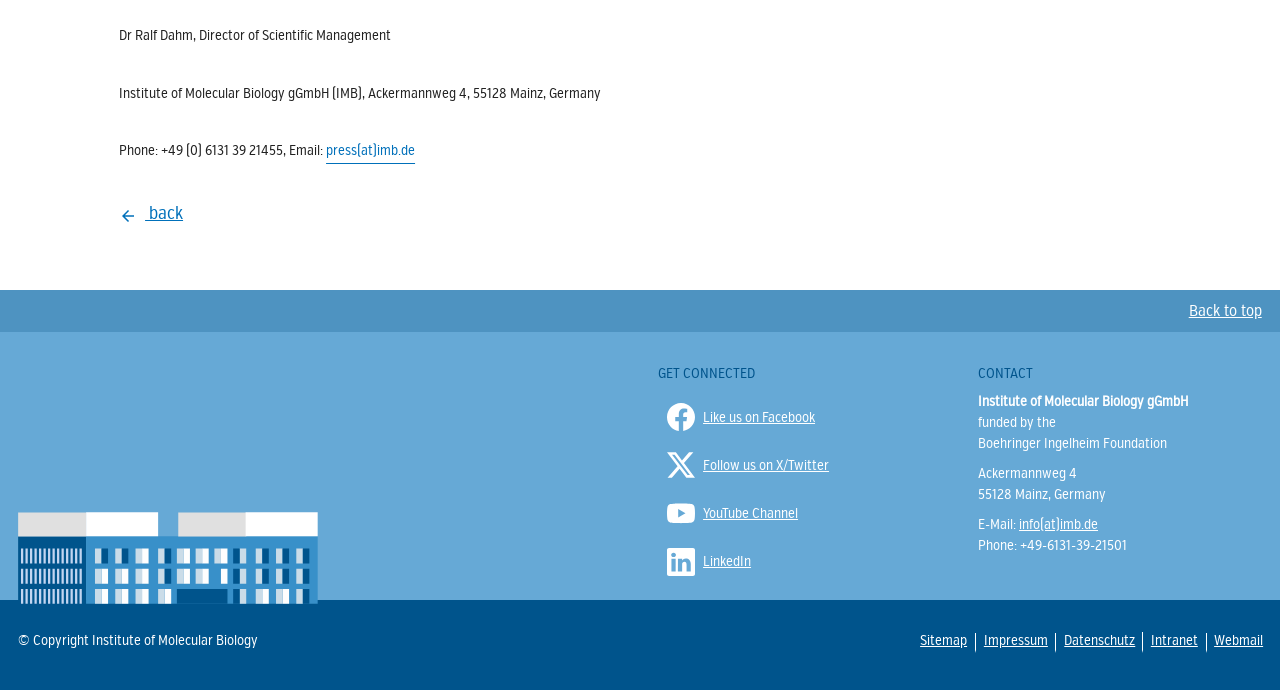What social media platforms can you find on this webpage?
Can you offer a detailed and complete answer to this question?

The social media platforms can be found in the links with the text 'Like us on Facebook', 'Follow us on X/Twitter', 'YouTube Channel', and 'LinkedIn'.